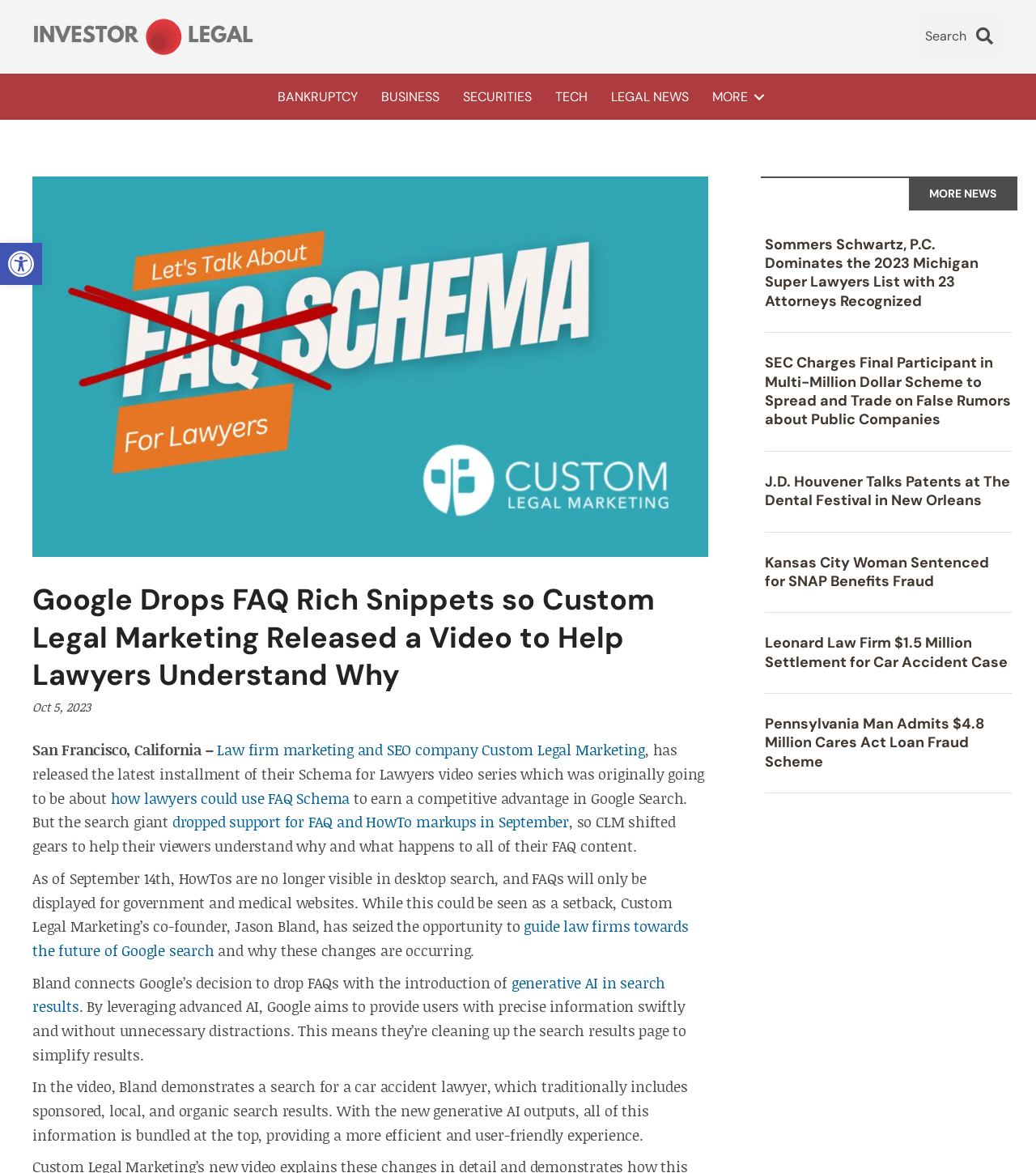What is the topic of the video series released by Custom Legal Marketing?
Using the visual information, reply with a single word or short phrase.

Schema for Lawyers